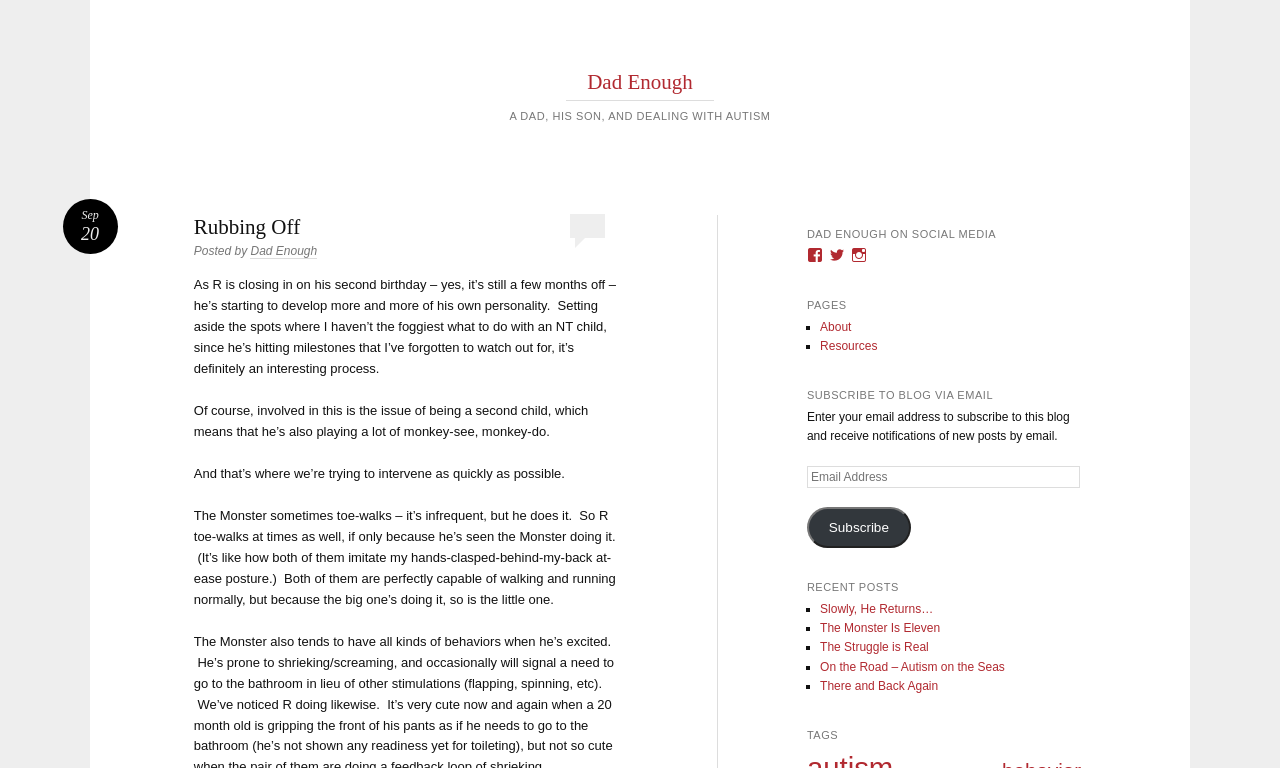Elaborate on the information and visuals displayed on the webpage.

This webpage is a blog titled "Dad Enough" with a subtitle "A DAD, HIS SON, AND DEALING WITH AUTISM". The blog's title is displayed prominently at the top of the page, with a smaller heading below it. 

Below the title, there is a section with a heading "Rubbing Off" which contains a paragraph of text describing the author's experience with his son R, who is approaching his second birthday and developing his own personality. The text also mentions the challenges of being a second child and imitating behaviors.

To the right of the title, there are several social media links, including Facebook, Twitter, and Instagram, allowing users to view the blog's profiles on these platforms.

Below the social media links, there are several sections, including "PAGES", "SUBSCRIBE TO BLOG VIA EMAIL", and "RECENT POSTS". The "PAGES" section contains links to "About" and "Resources" pages. The "SUBSCRIBE TO BLOG VIA EMAIL" section allows users to enter their email address to receive notifications of new posts. The "RECENT POSTS" section lists several recent blog posts, including "Slowly, He Returns…", "The Monster Is Eleven", and "The Struggle is Real".

At the very bottom of the page, there is a "TAGS" section, but it does not contain any specific tags.